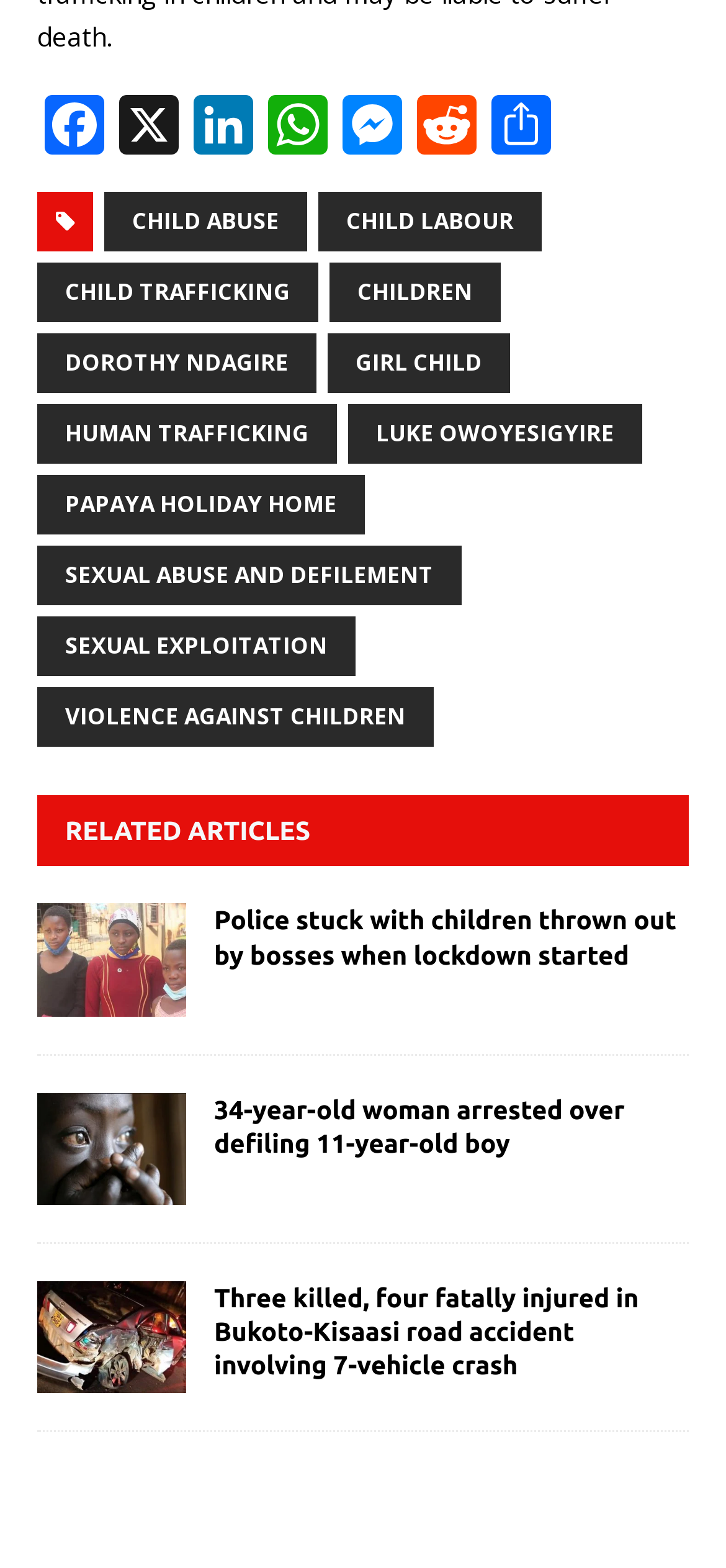What is the topic of the link 'CHILD TRAFFICKING'?
Carefully analyze the image and provide a detailed answer to the question.

The link 'CHILD TRAFFICKING' is likely related to the topic of child trafficking, which is a form of exploitation and abuse of children.